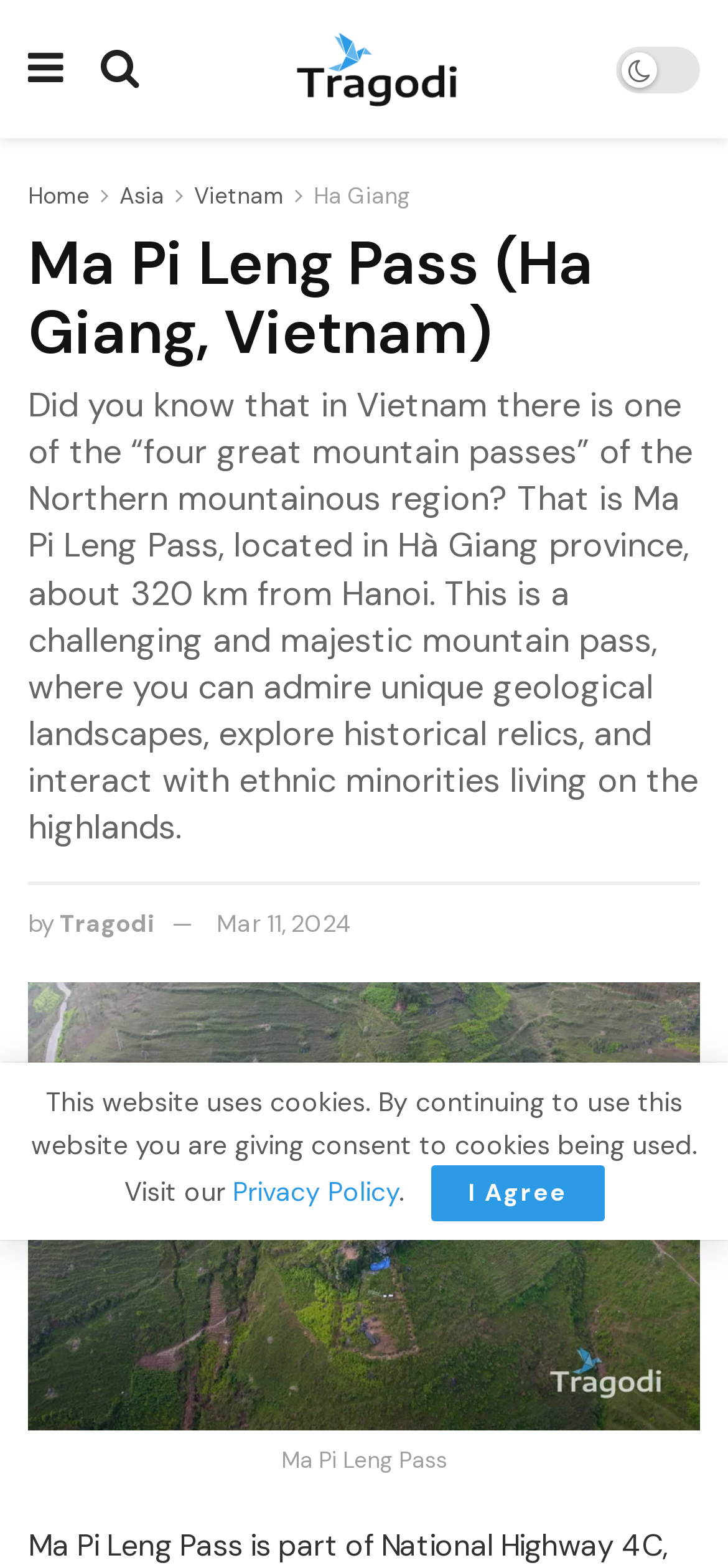Identify the bounding box coordinates necessary to click and complete the given instruction: "Click the Home link".

[0.038, 0.116, 0.123, 0.135]